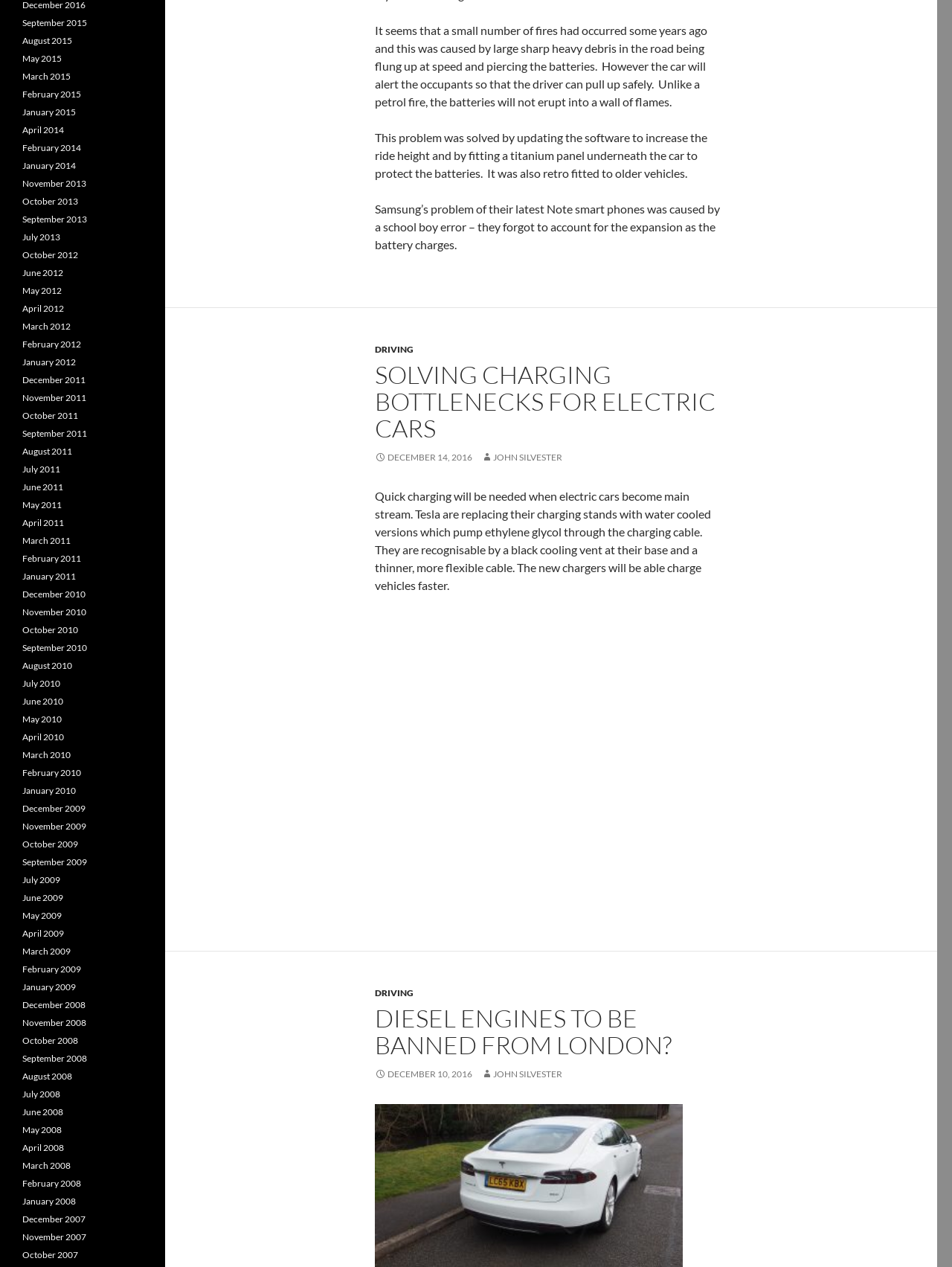From the webpage screenshot, predict the bounding box of the UI element that matches this description: "February 2008".

[0.023, 0.93, 0.085, 0.938]